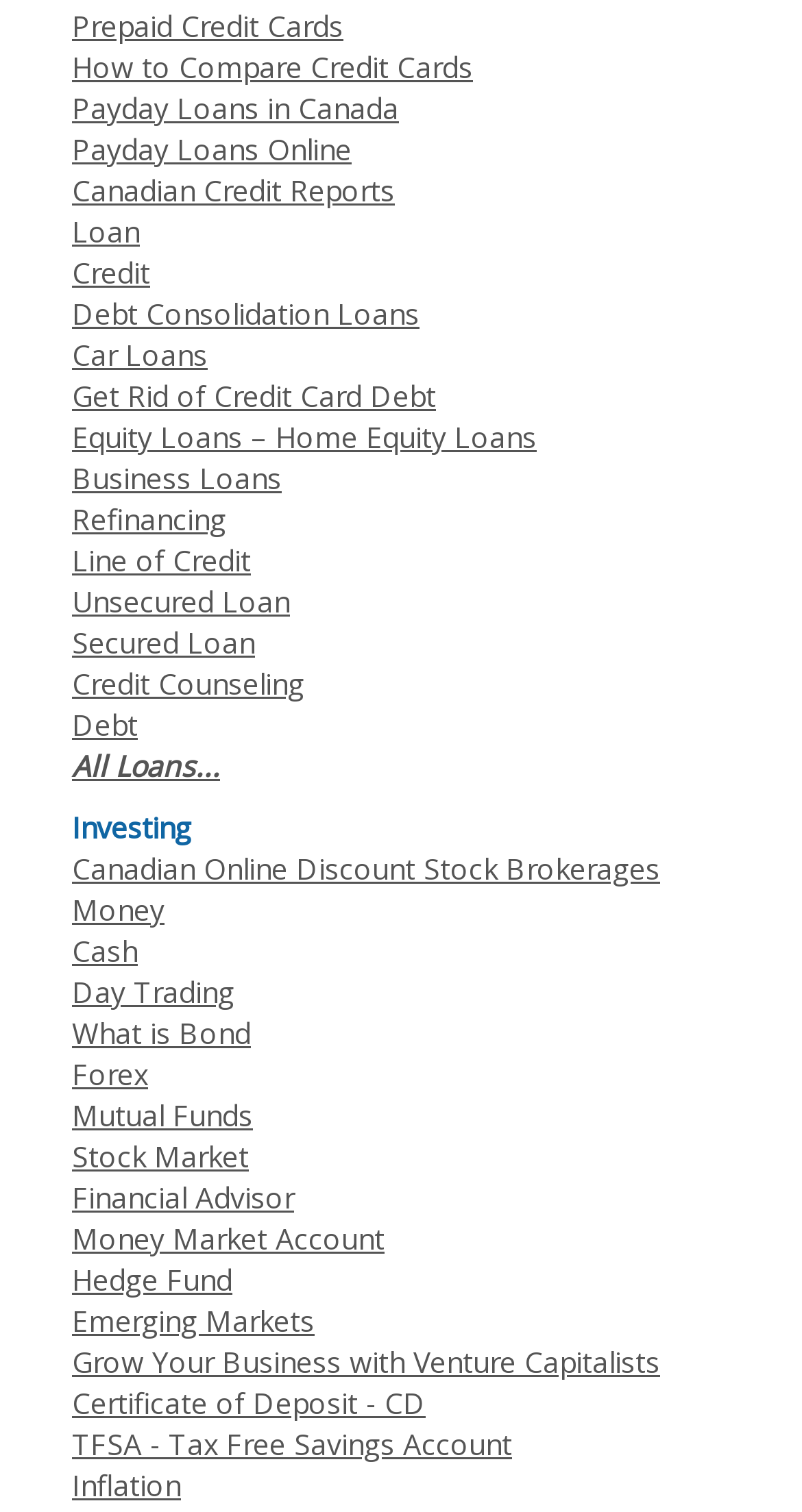Please answer the following query using a single word or phrase: 
What is the second link on the webpage?

How to Compare Credit Cards